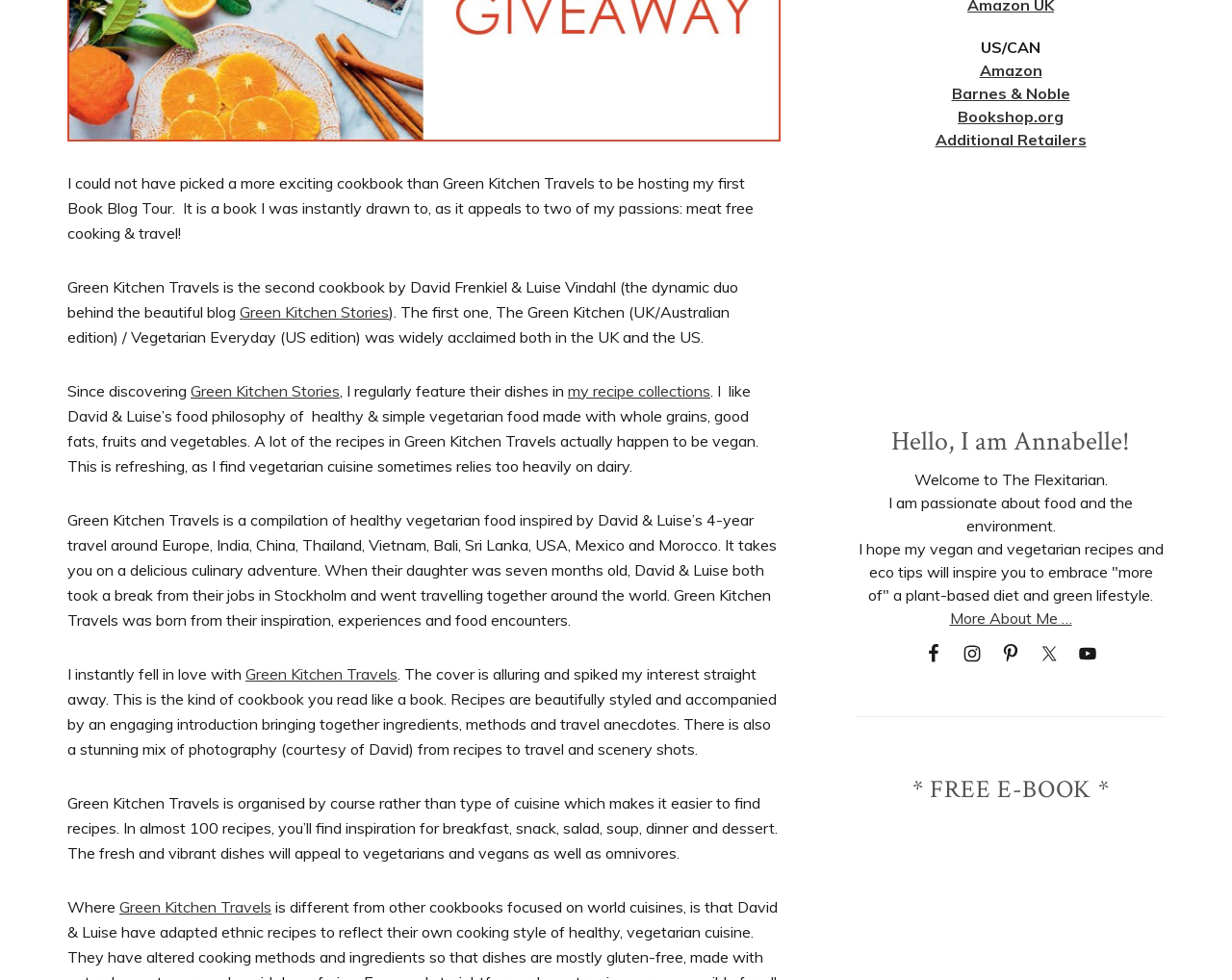Determine the bounding box for the UI element that matches this description: "How To".

None